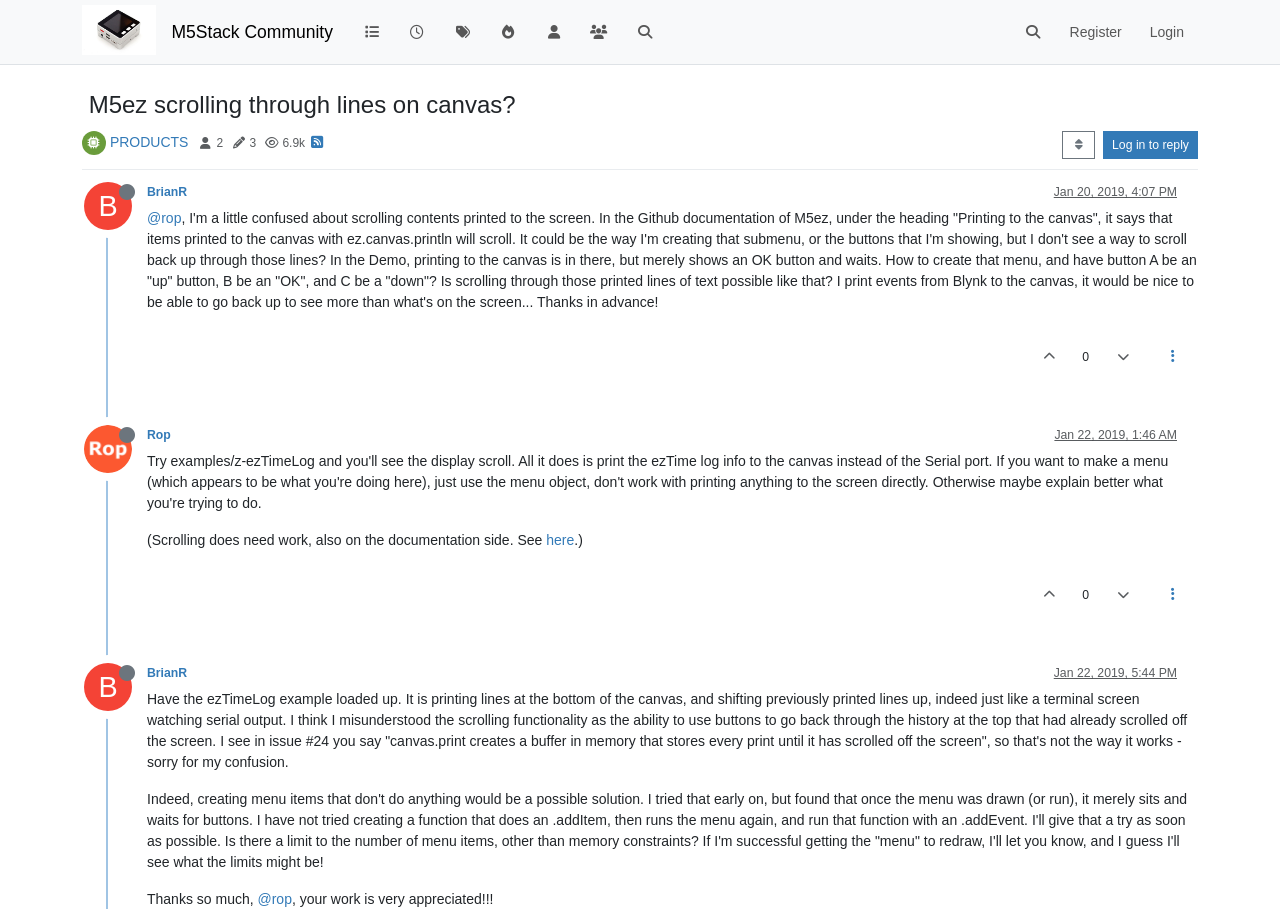Please determine the bounding box coordinates for the element that should be clicked to follow these instructions: "Search for something in the search bar".

[0.789, 0.016, 0.809, 0.054]